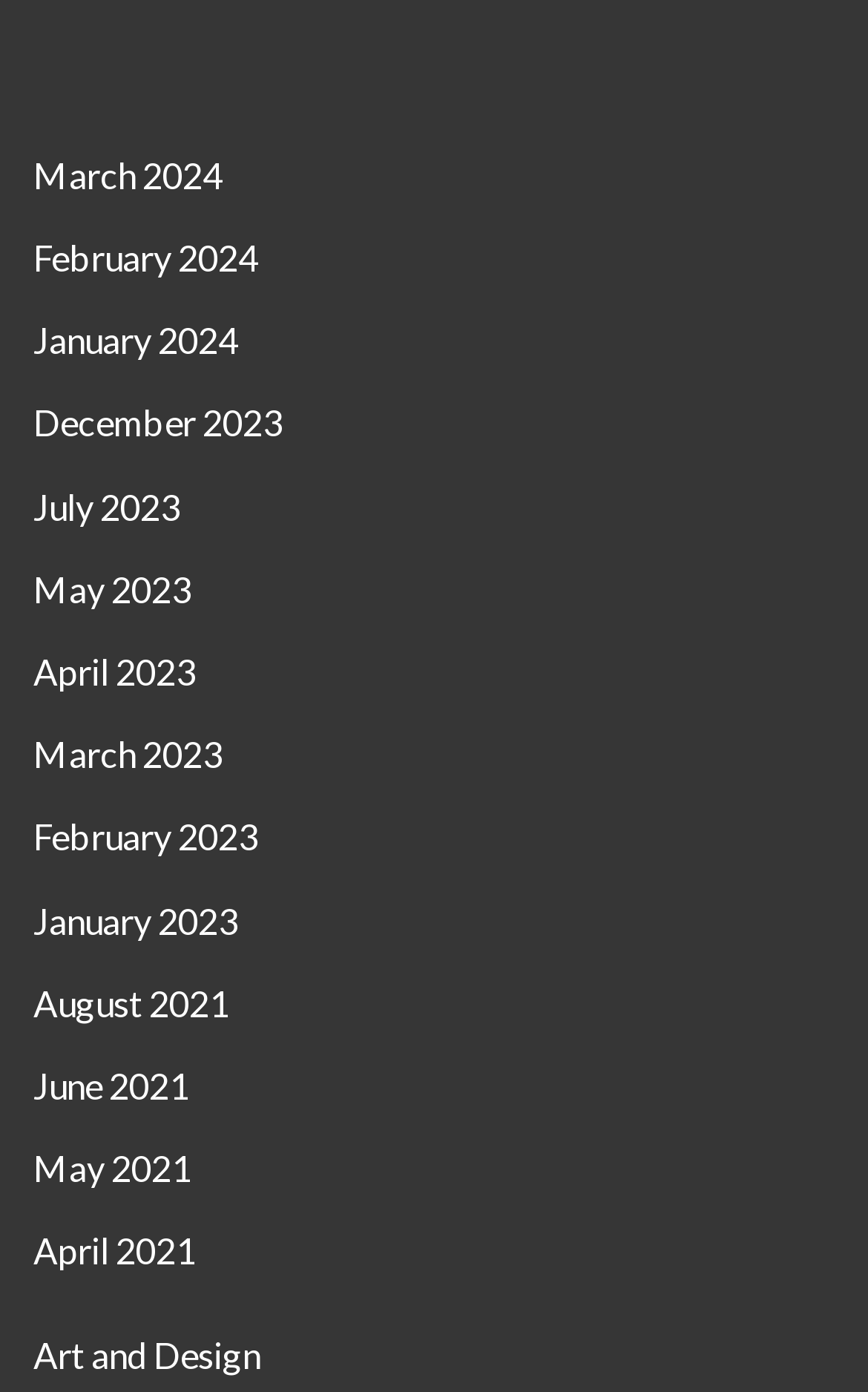Identify the coordinates of the bounding box for the element that must be clicked to accomplish the instruction: "See January 2024".

[0.038, 0.229, 0.274, 0.259]